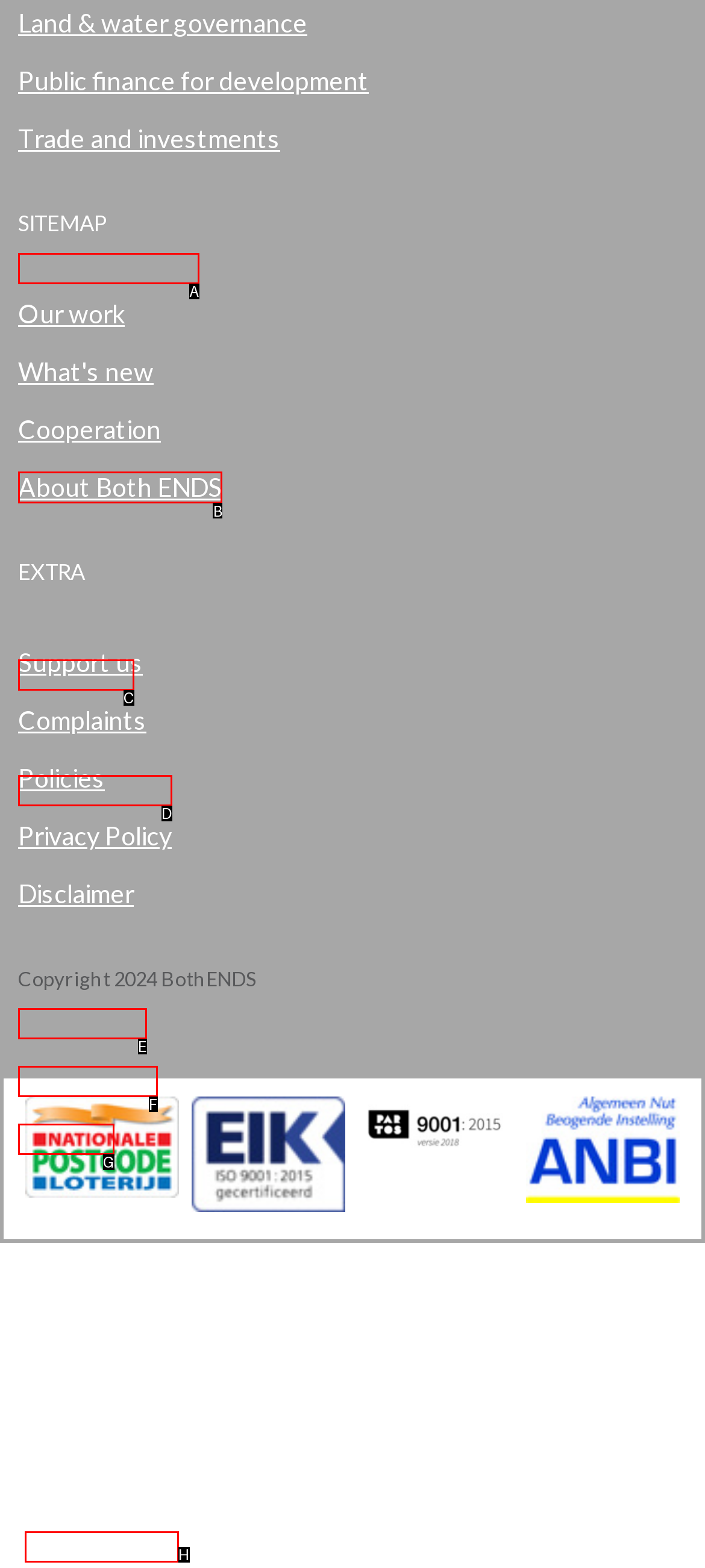Determine which HTML element I should select to execute the task: Read About Both ENDS
Reply with the corresponding option's letter from the given choices directly.

B